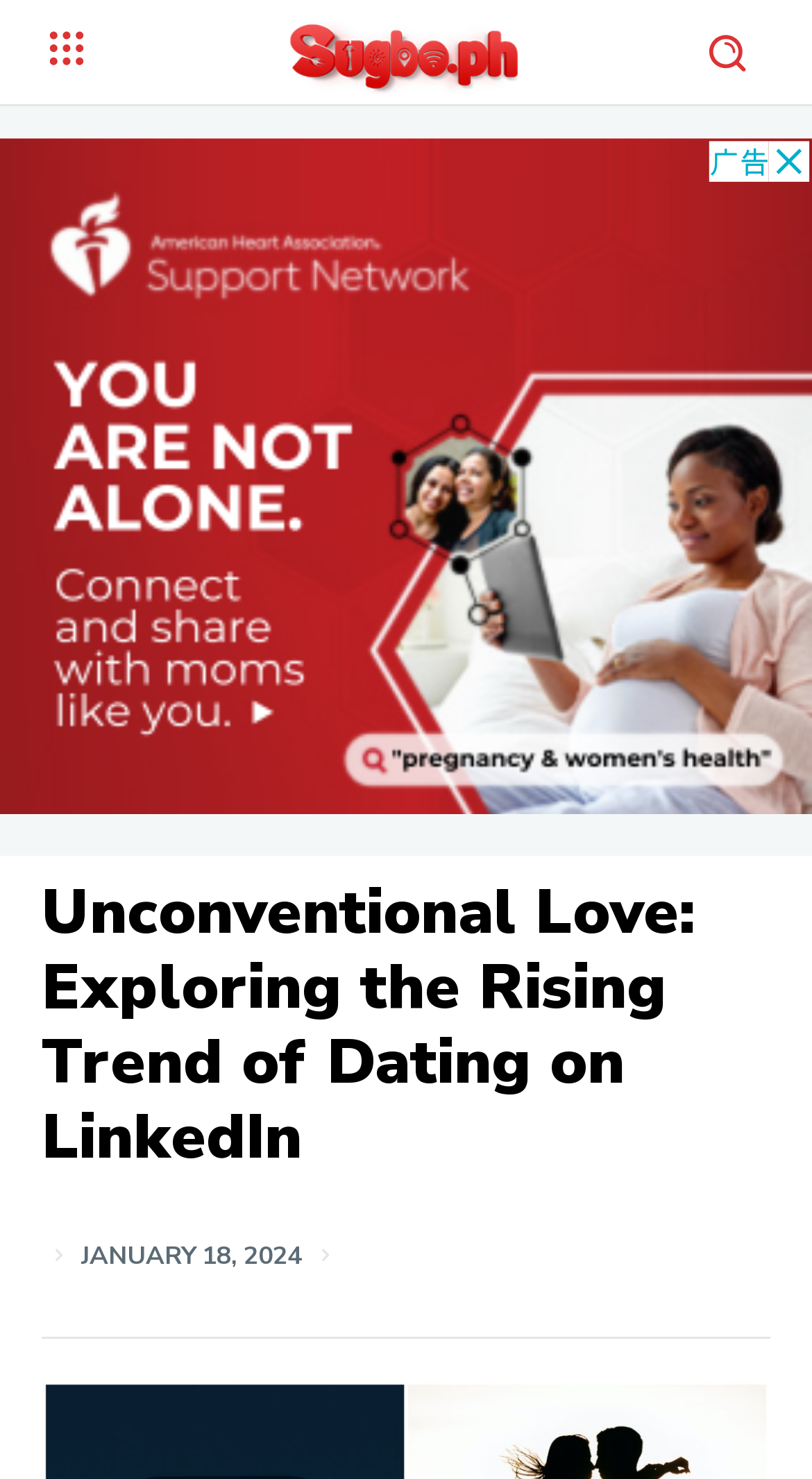Please locate and generate the primary heading on this webpage.

Unconventional Love: Exploring the Rising Trend of Dating on LinkedIn